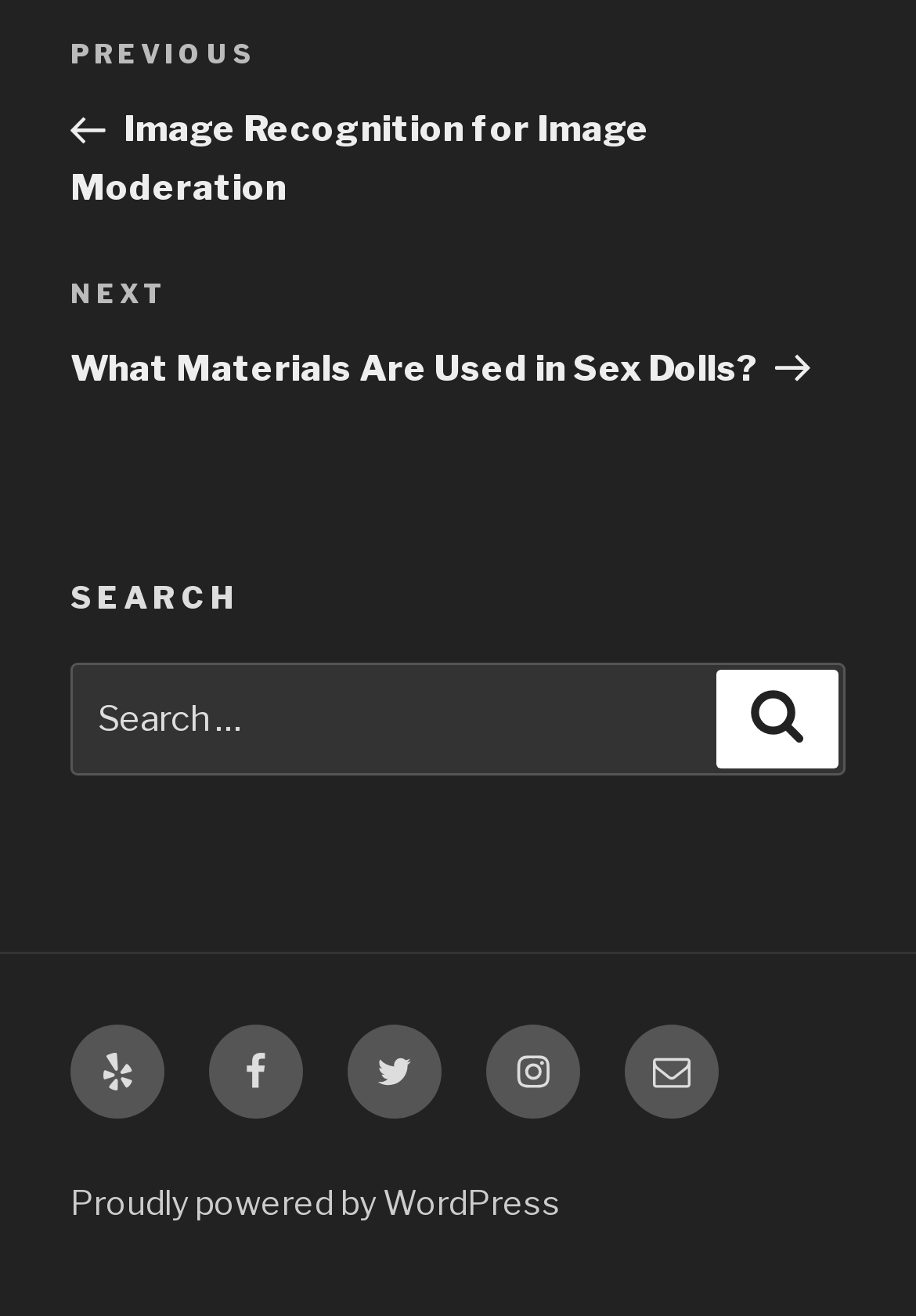What is the name of the platform powering the website?
Look at the image and answer with only one word or phrase.

WordPress